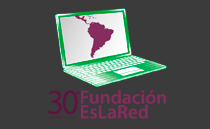Explain what the image portrays in a detailed manner.

The image showcases a stylized laptop graphic, prominently featuring a map of South America displayed on its screen in a shade of purple. Below the laptop, the text "30 Fundación EsLaRed" is displayed in bold, modern typography, with "30" highlighted in a larger size. The design is set against a sleek dark background, emphasizing the vibrant colors of the laptop and text. This visual celebrates the 30th anniversary of Fundación EsLaRed, an organization dedicated to advancing information and communication technologies across Latin America and the Caribbean. The logo embodies the foundation's commitment to connecting and empowering communities through technology.